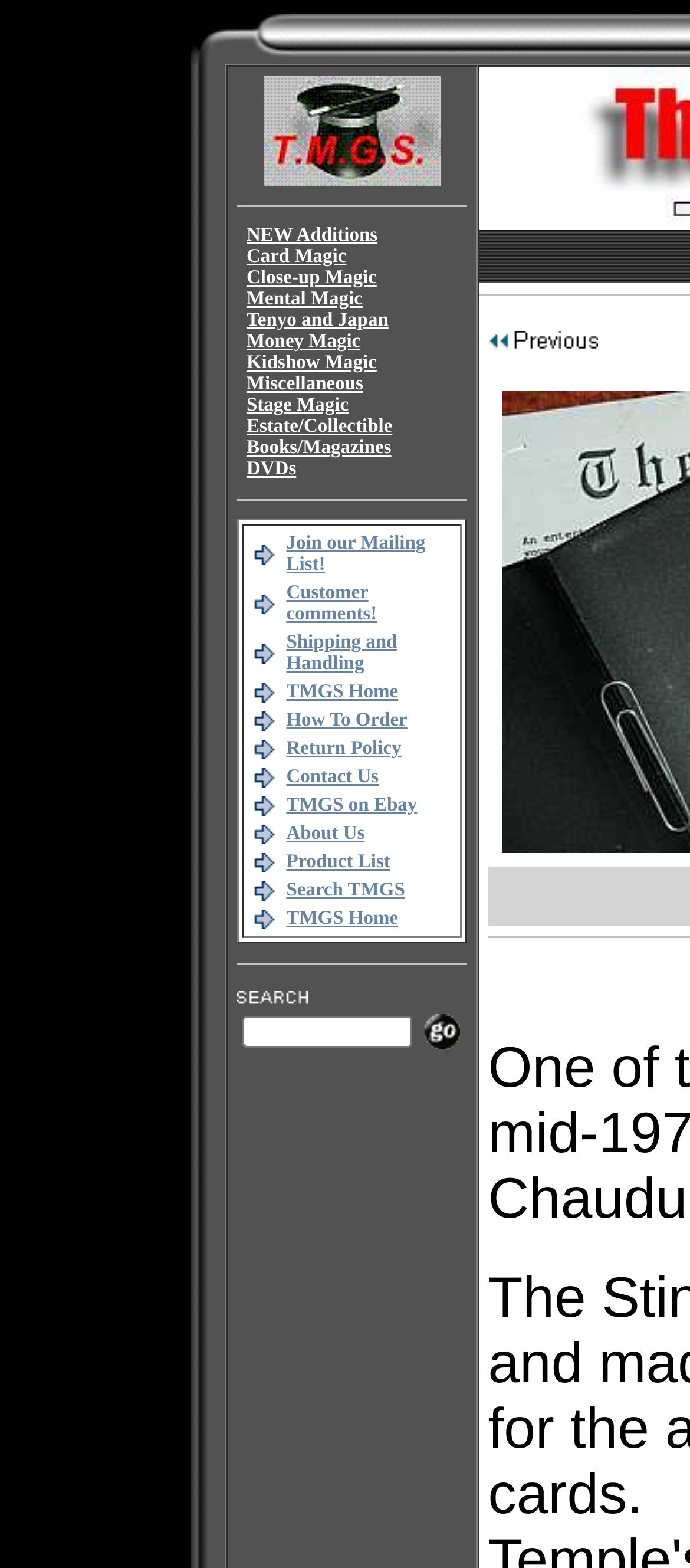Please provide the bounding box coordinates for the element that needs to be clicked to perform the instruction: "View 'Customer comments!' page". The coordinates must consist of four float numbers between 0 and 1, formatted as [left, top, right, bottom].

[0.415, 0.371, 0.546, 0.398]